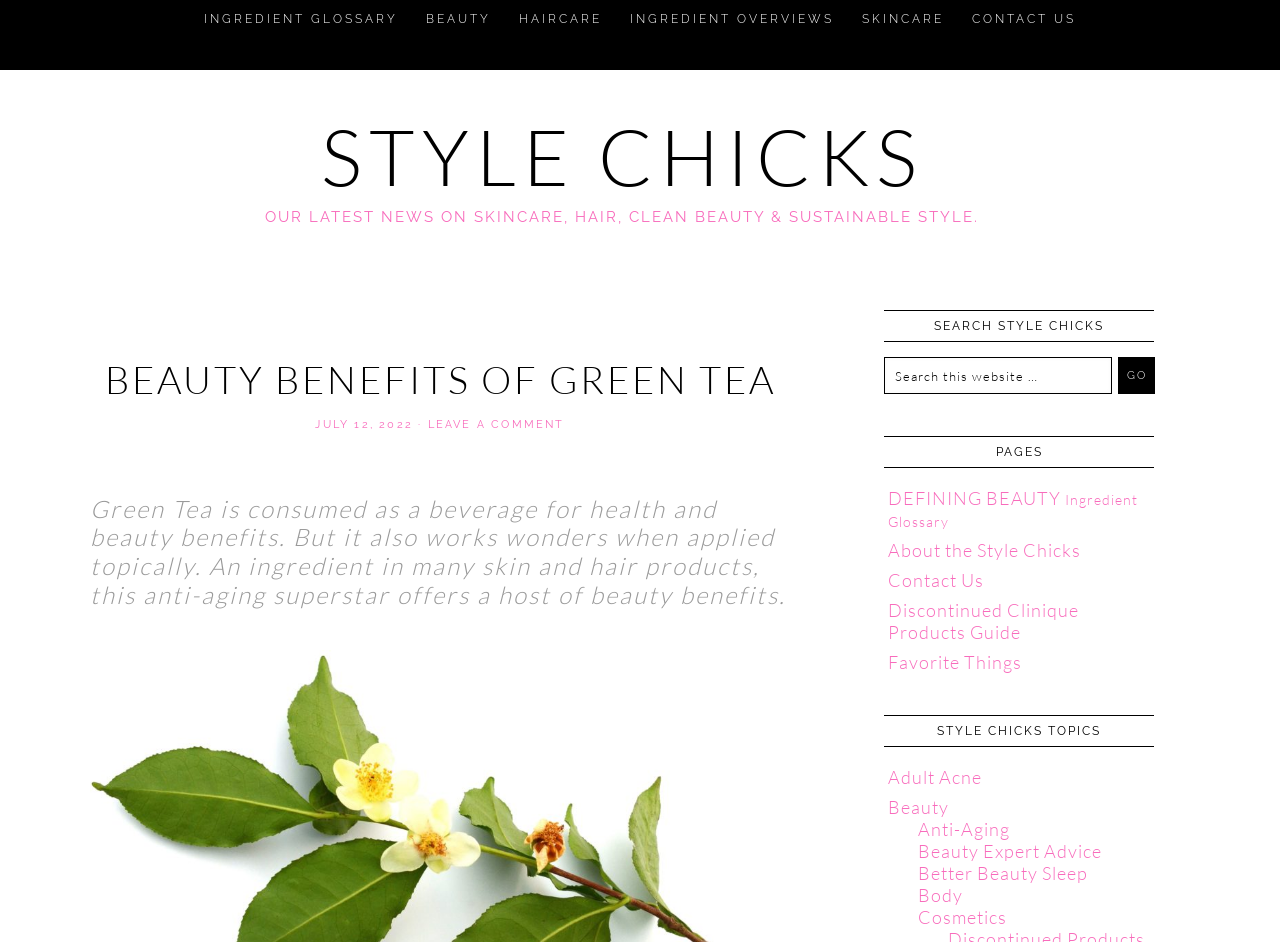Offer a detailed explanation of the webpage layout and contents.

The webpage "Green Beauty" has a navigation menu at the top with several links, including "INGREDIENT GLOSSARY", "BEAUTY", "HAIRCARE", "INGREDIENT OVERVIEWS", "SKINCARE", and "CONTACT US". Each link has a corresponding button next to it.

Below the navigation menu, there is a prominent link "STYLE CHICKS" and a brief description "OUR LATEST NEWS ON SKINCARE, HAIR, CLEAN BEAUTY & SUSTAINABLE STYLE.".

The main content of the webpage is divided into sections. The first section has a heading "BEAUTY BENEFITS OF GREEN TEA" and a link to an article with the same title. Below the heading, there is a brief summary of the article, including the date "JULY 12, 2022" and an option to "LEAVE A COMMENT".

The next section has a heading "Green Tea is consumed as a beverage for health and beauty benefits..." and provides a brief overview of the benefits of green tea for skin and hair.

On the right side of the webpage, there is a search bar with a heading "SEARCH STYLE CHICKS" and a button "GO". Below the search bar, there are three sections: "PAGES", "STYLE CHICKS TOPICS", and a list of links to various topics, including "DEFINING BEAUTY Ingredient Glossary", "About the Style Chicks", "Contact Us", and several beauty-related topics such as "Adult Acne", "Beauty", and "Anti-Aging".